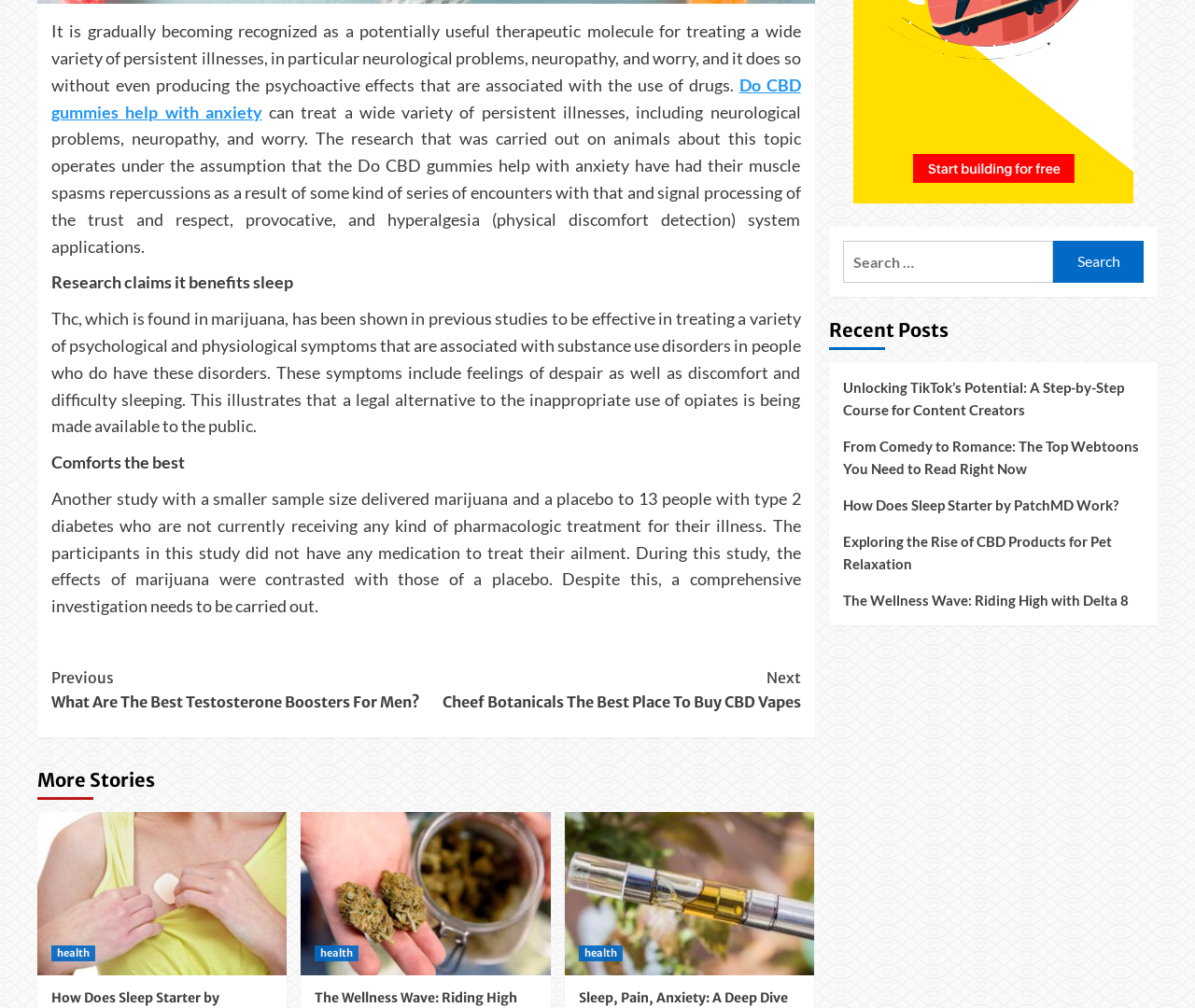Find the bounding box coordinates for the area that should be clicked to accomplish the instruction: "View recent posts".

[0.693, 0.308, 0.969, 0.359]